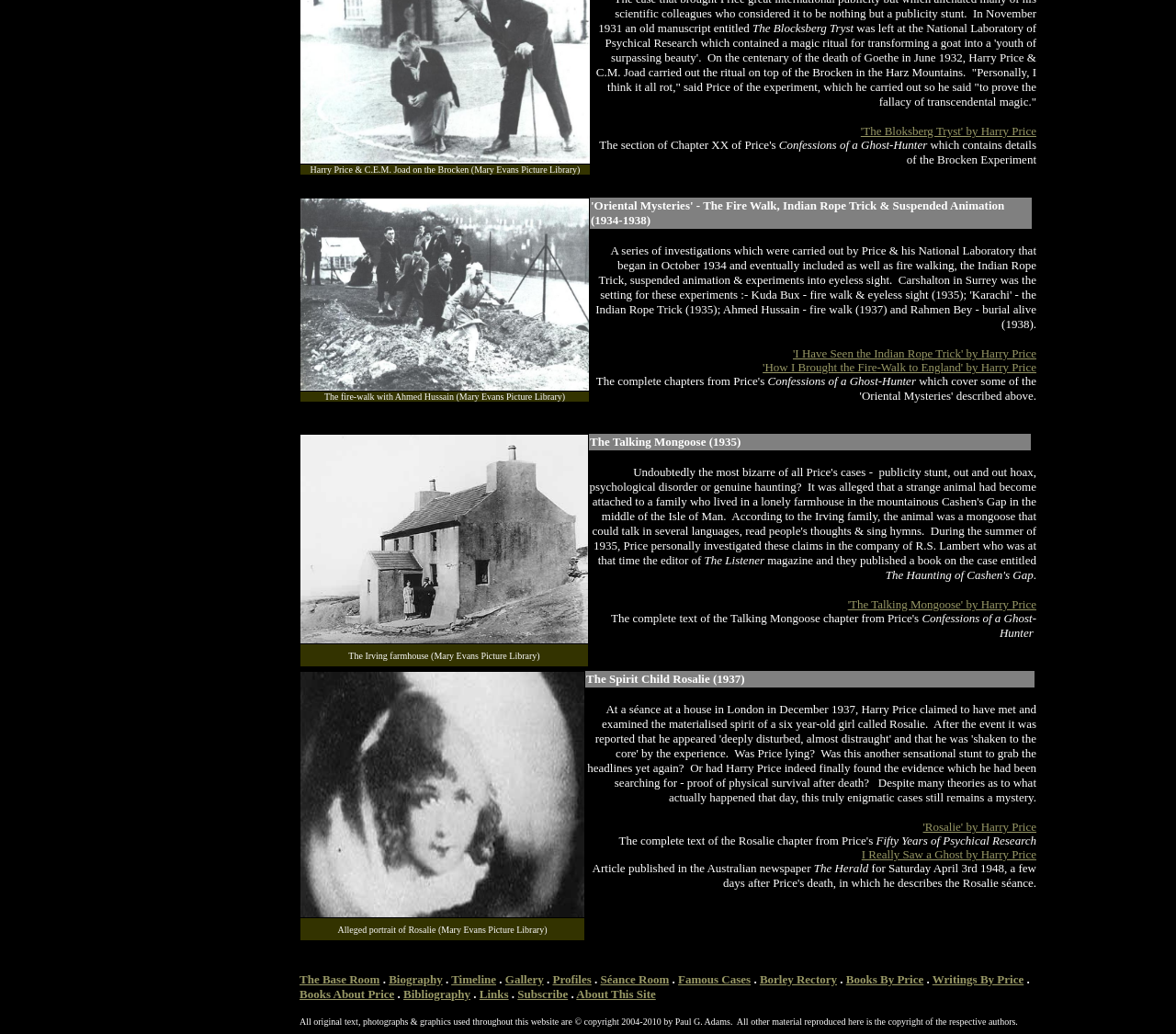Locate the bounding box of the UI element with the following description: "Borley Rectory".

[0.646, 0.94, 0.712, 0.954]